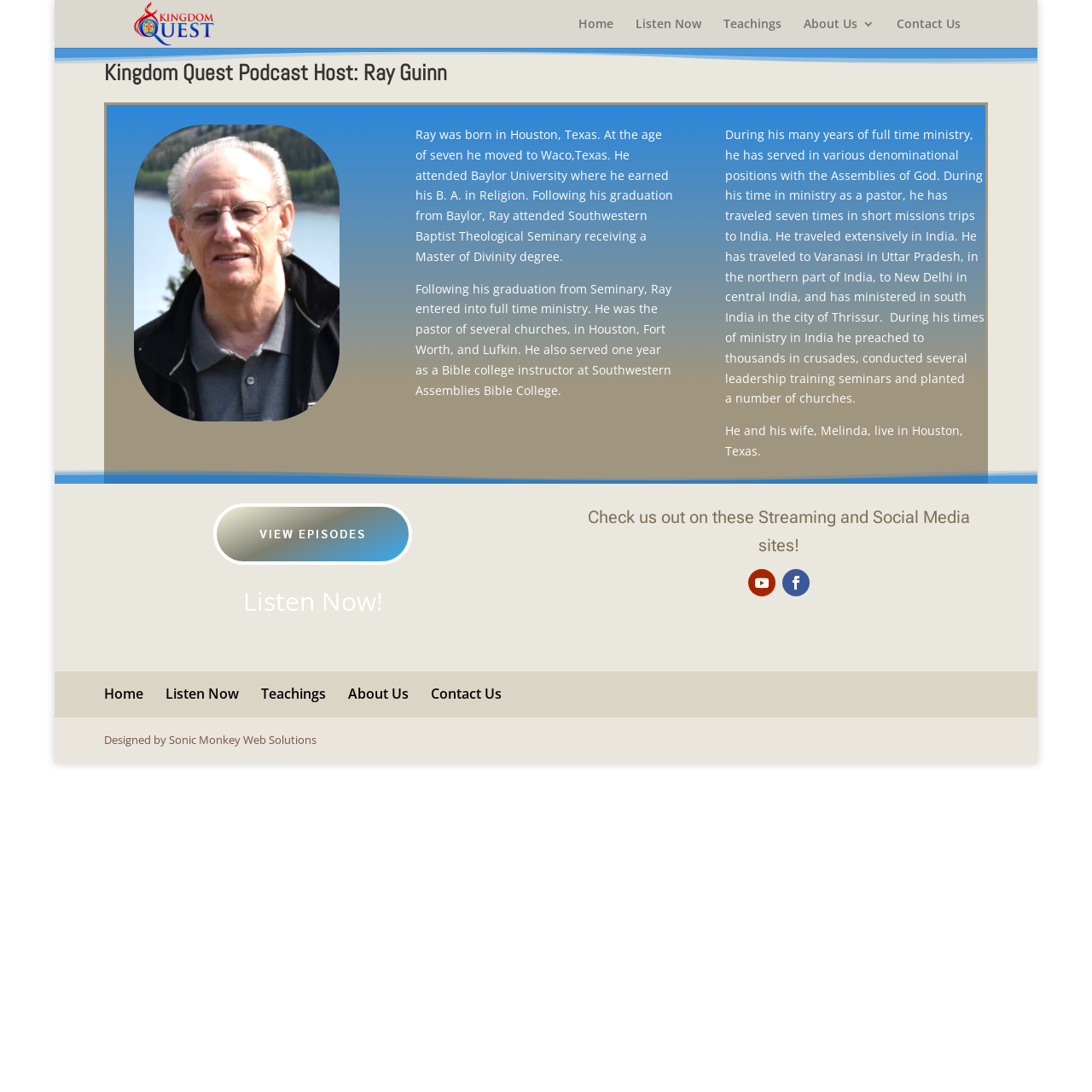Refer to the image and answer the question with as much detail as possible: What is the name of the company that designed the website?

The webpage has a footer section that mentions 'Designed by Sonic Monkey Web Solutions', which indicates the company that designed the website.